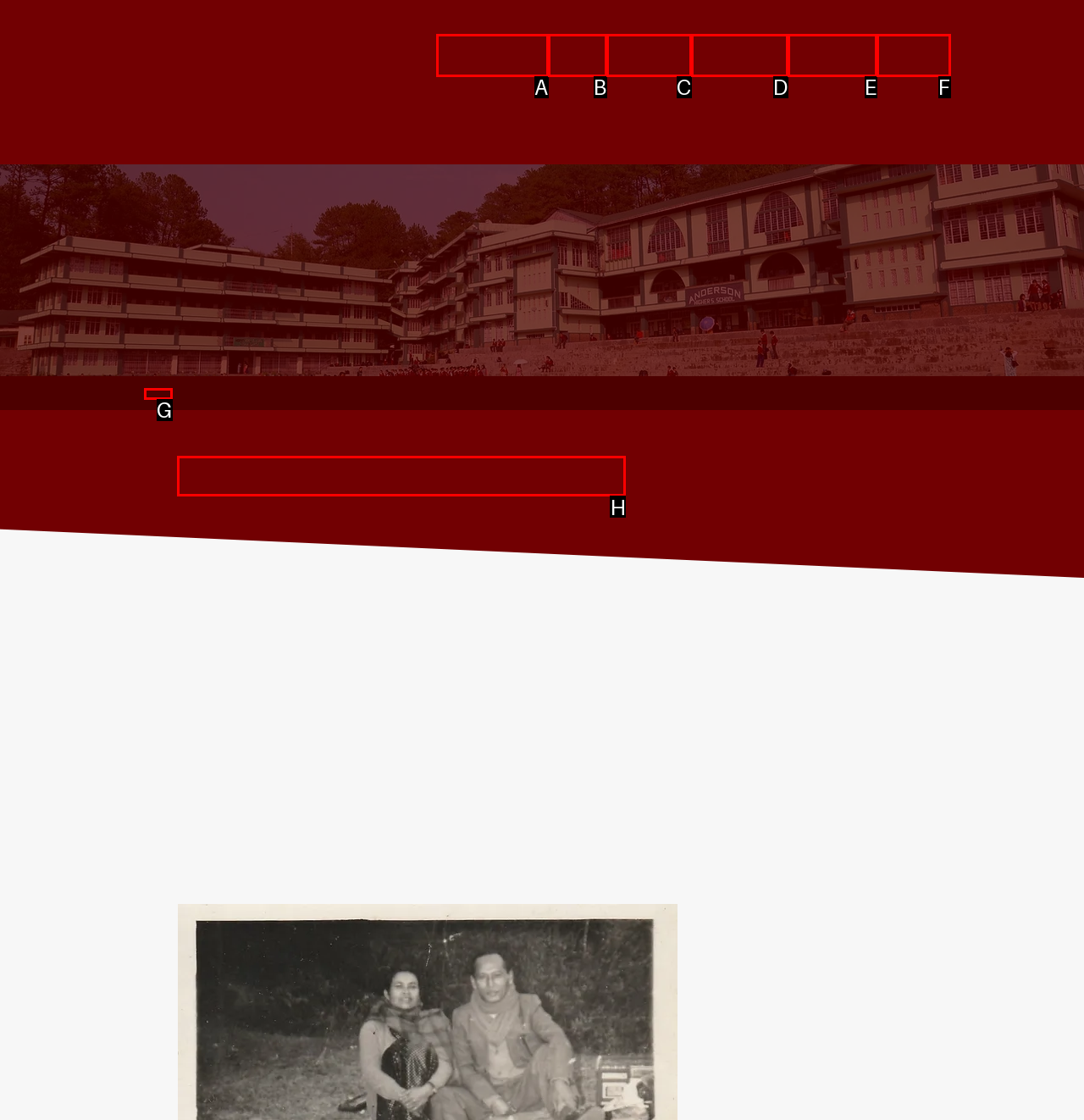Select the appropriate bounding box to fulfill the task: Read about the 'HISTORY & VISION' of the school Respond with the corresponding letter from the choices provided.

H